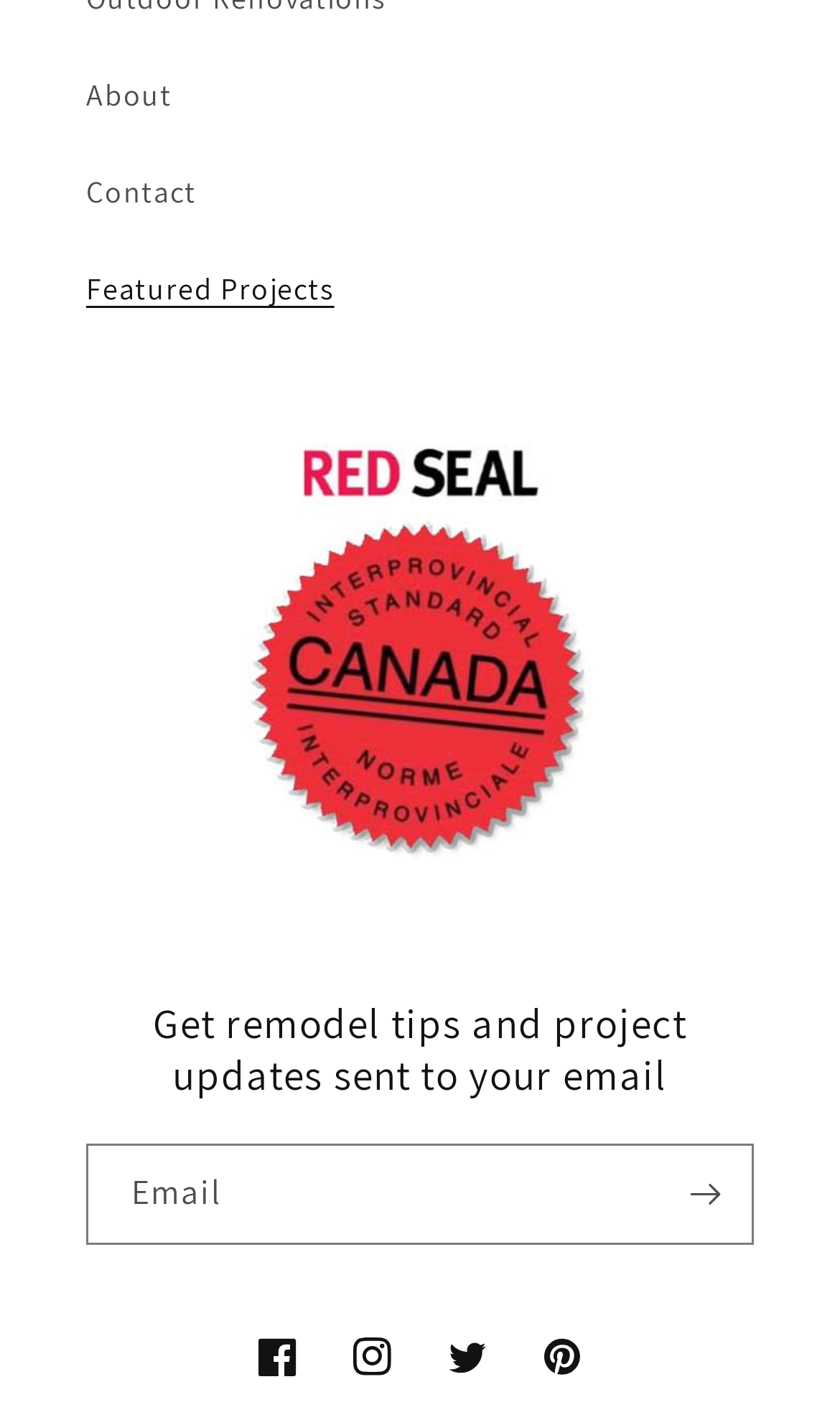Using the format (top-left x, top-left y, bottom-right x, bottom-right y), and given the element description, identify the bounding box coordinates within the screenshot: Featured Projects

[0.103, 0.17, 0.897, 0.239]